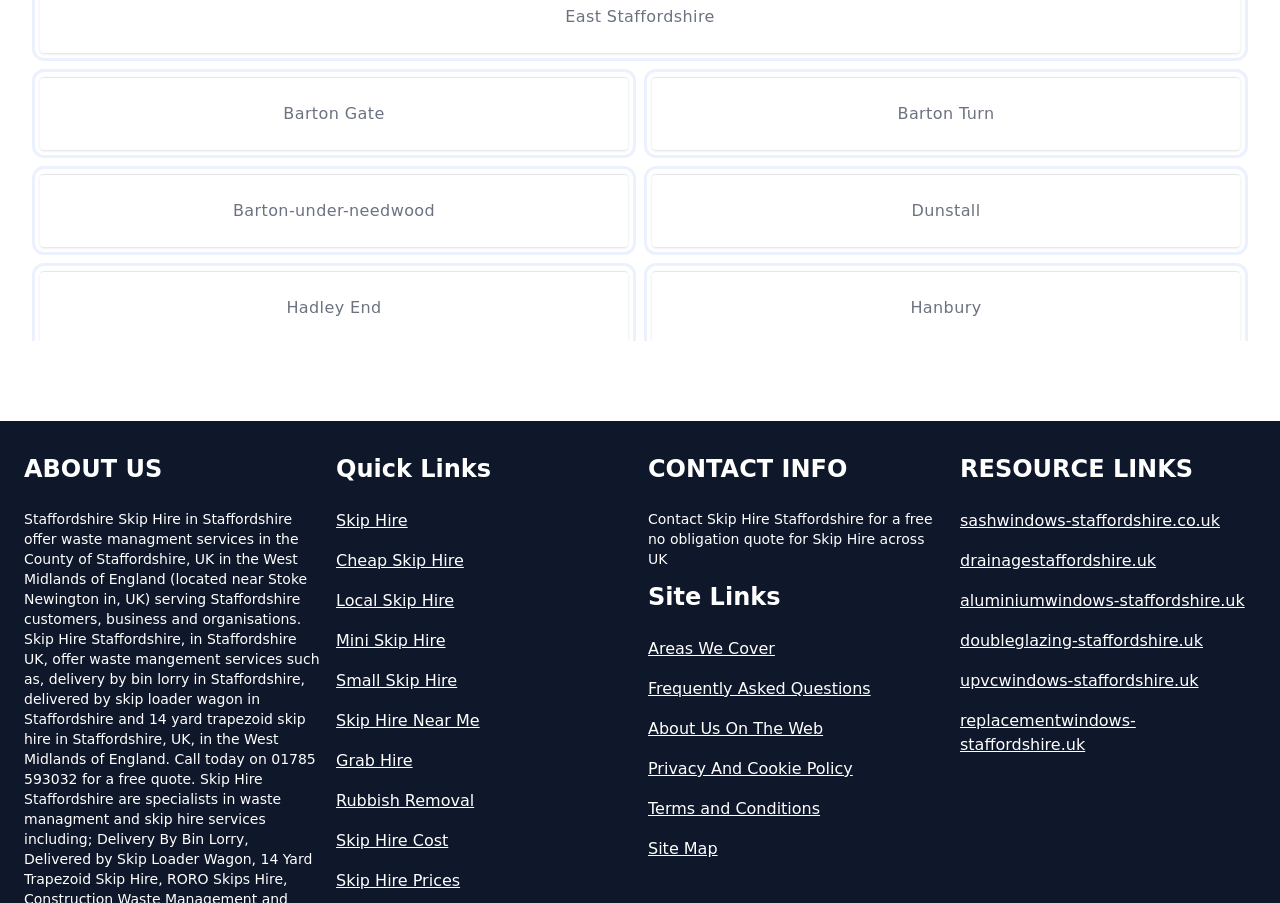What is the contact information for the website?
Based on the visual details in the image, please answer the question thoroughly.

The contact information for the website is provided in the 'CONTACT INFO' section, which states 'Contact Skip Hire Staffordshire for a free no obligation quote for Skip Hire across UK'.